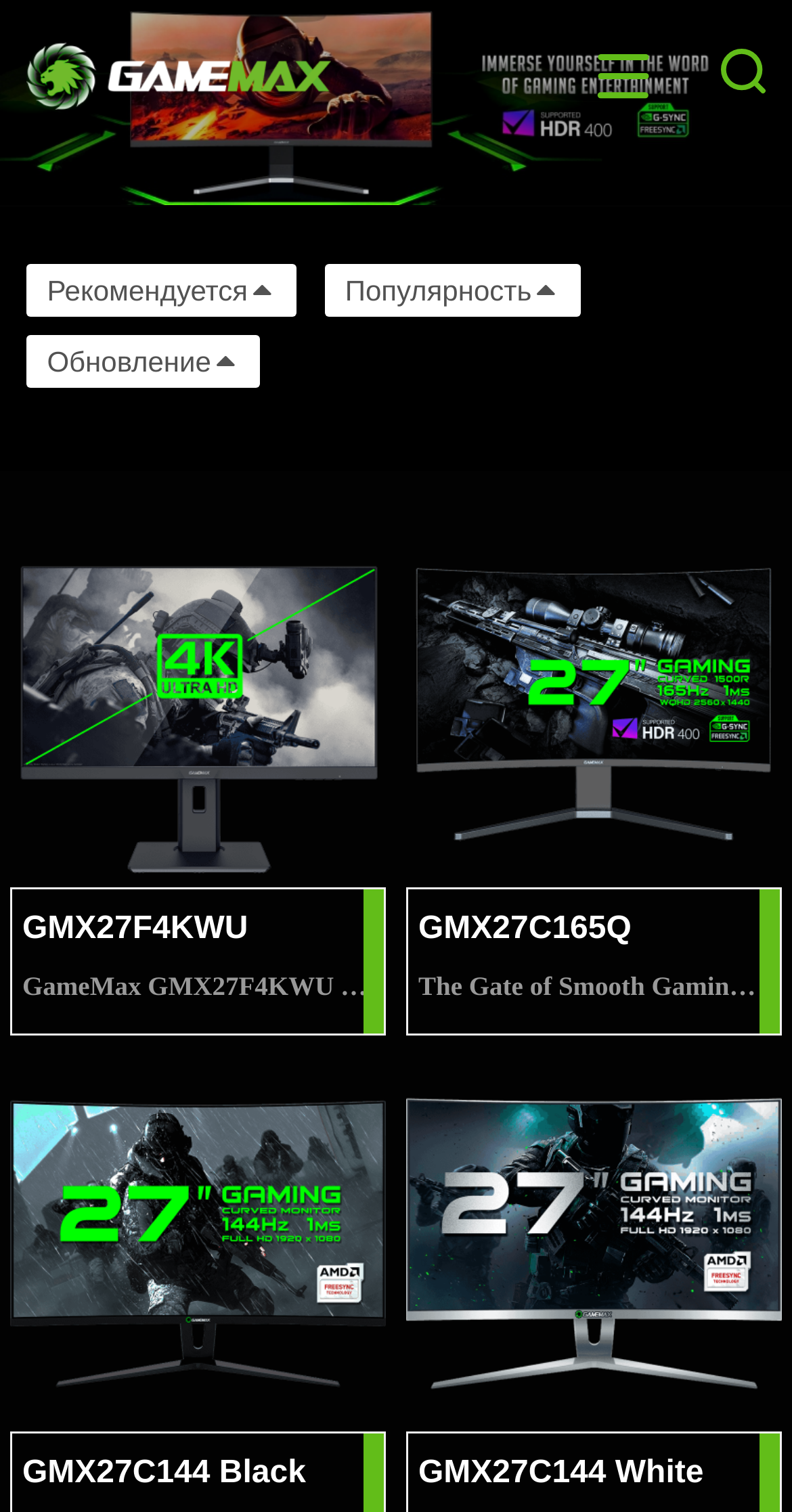Determine the bounding box coordinates of the section to be clicked to follow the instruction: "Learn more about GMX27F4KWU". The coordinates should be given as four float numbers between 0 and 1, formatted as [left, top, right, bottom].

[0.028, 0.609, 0.313, 0.632]